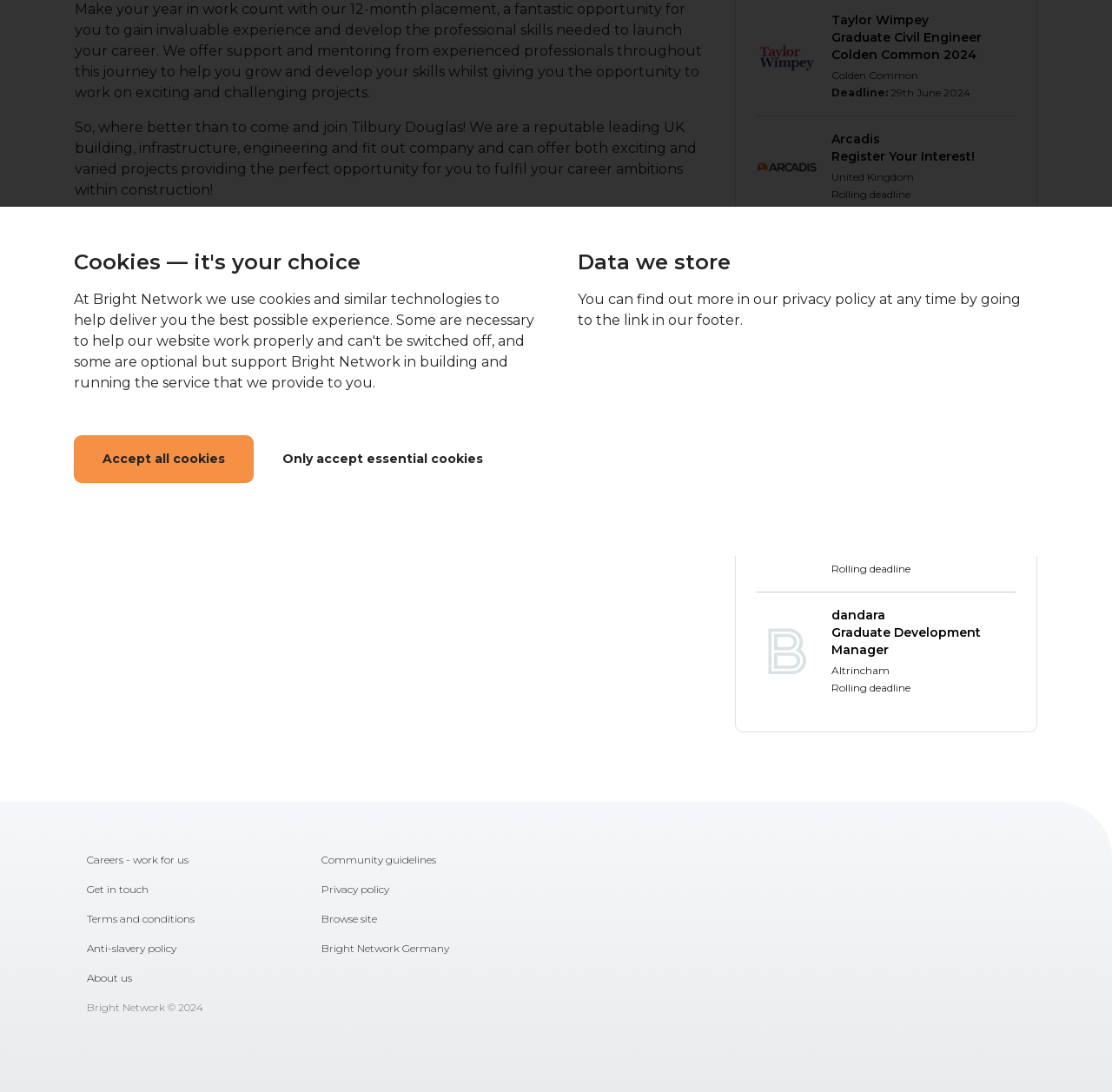Please provide the bounding box coordinates in the format (top-left x, top-left y, bottom-right x, bottom-right y). Remember, all values are floating point numbers between 0 and 1. What is the bounding box coordinate of the region described as: About us

[0.078, 0.883, 0.289, 0.91]